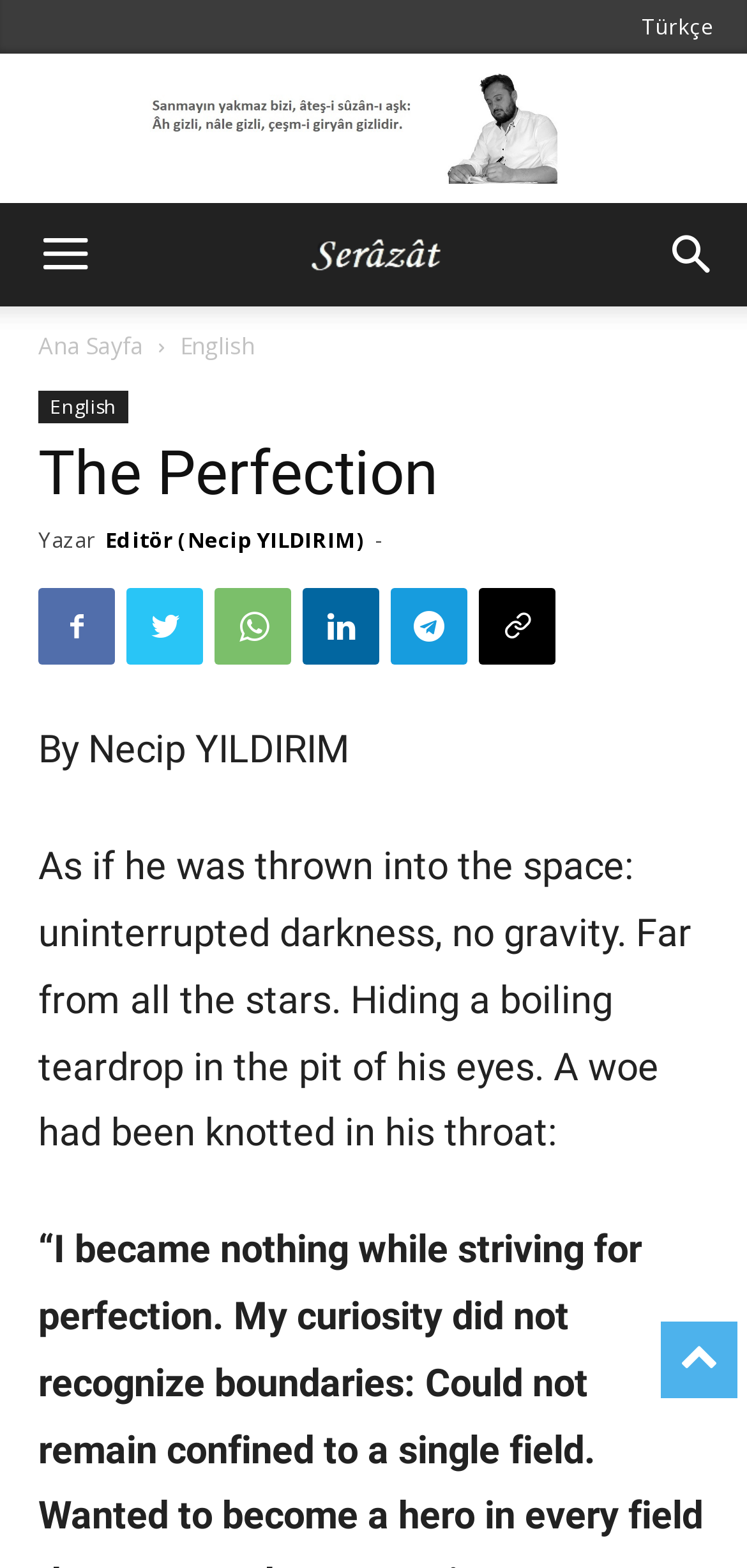Bounding box coordinates are specified in the format (top-left x, top-left y, bottom-right x, bottom-right y). All values are floating point numbers bounded between 0 and 1. Please provide the bounding box coordinate of the region this sentence describes: English

[0.241, 0.21, 0.341, 0.231]